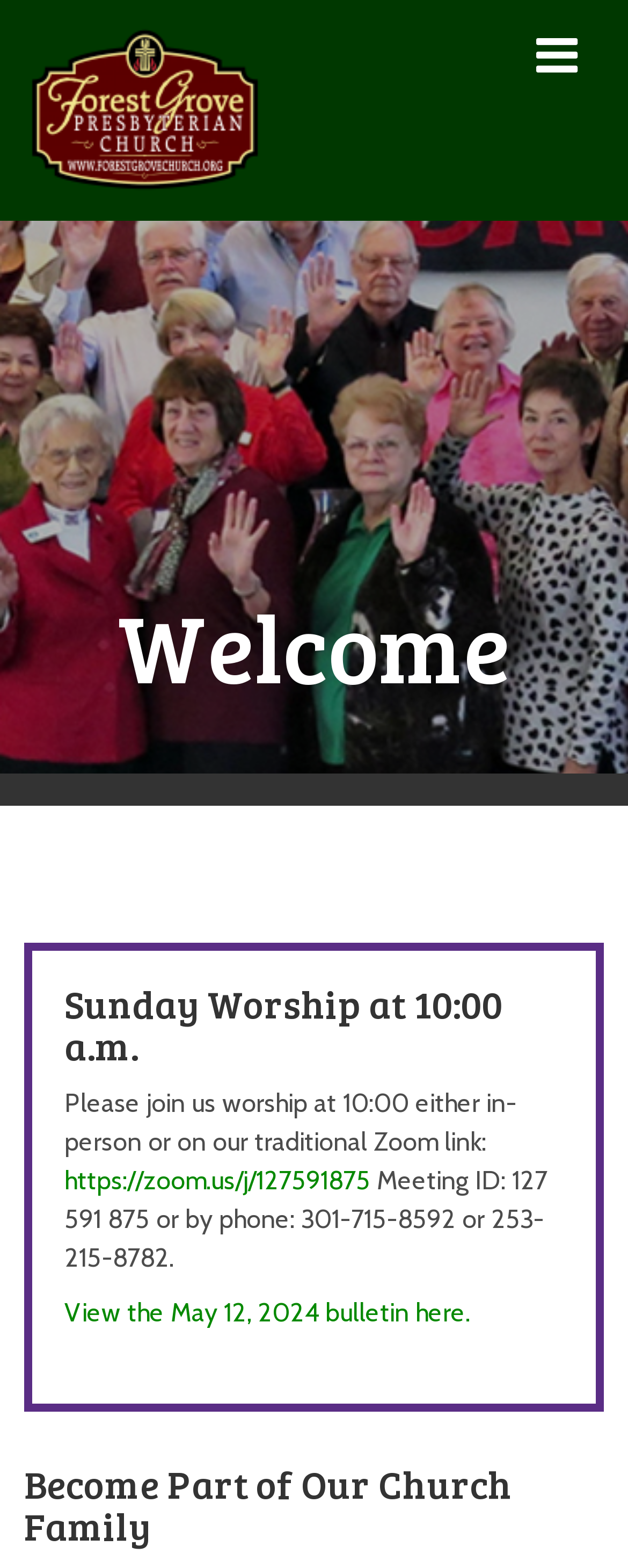What is the theme of the last section?
Using the image, answer in one word or phrase.

Become Part of Our Church Family